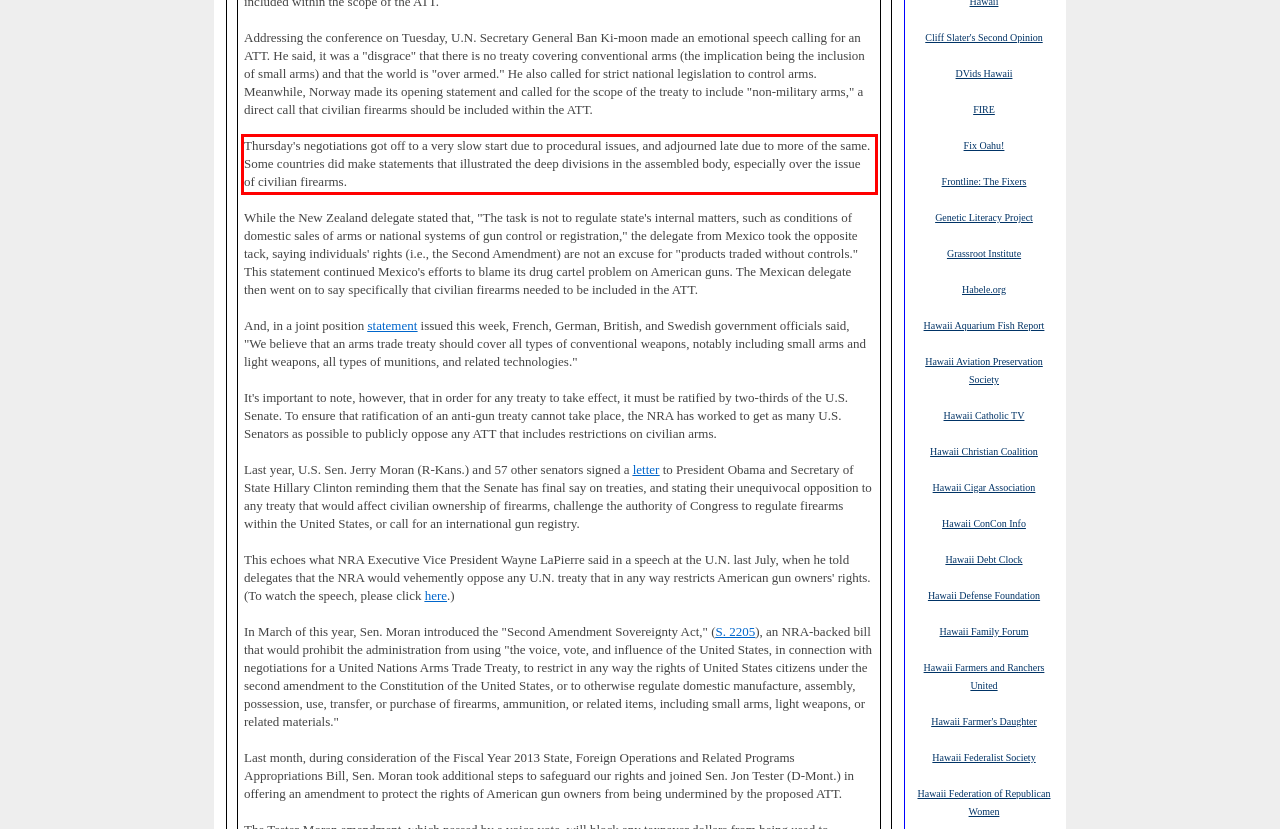Using the provided webpage screenshot, identify and read the text within the red rectangle bounding box.

Thursday's negotiations got off to a very slow start due to procedural issues, and adjourned late due to more of the same. Some countries did make statements that illustrated the deep divisions in the assembled body, especially over the issue of civilian firearms.